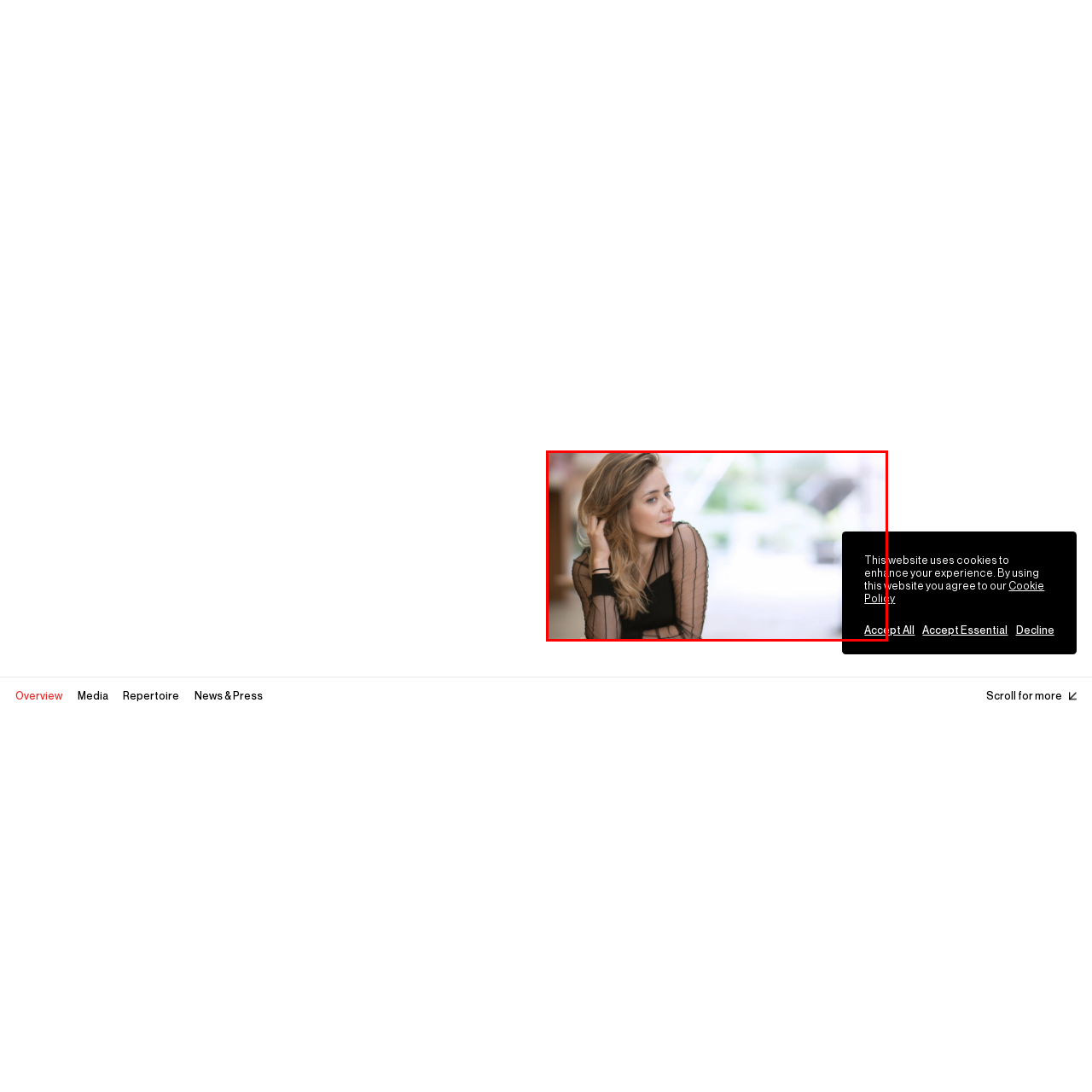Look closely at the part of the image inside the red bounding box, then respond in a word or phrase: What is the color of the woman's top?

Black